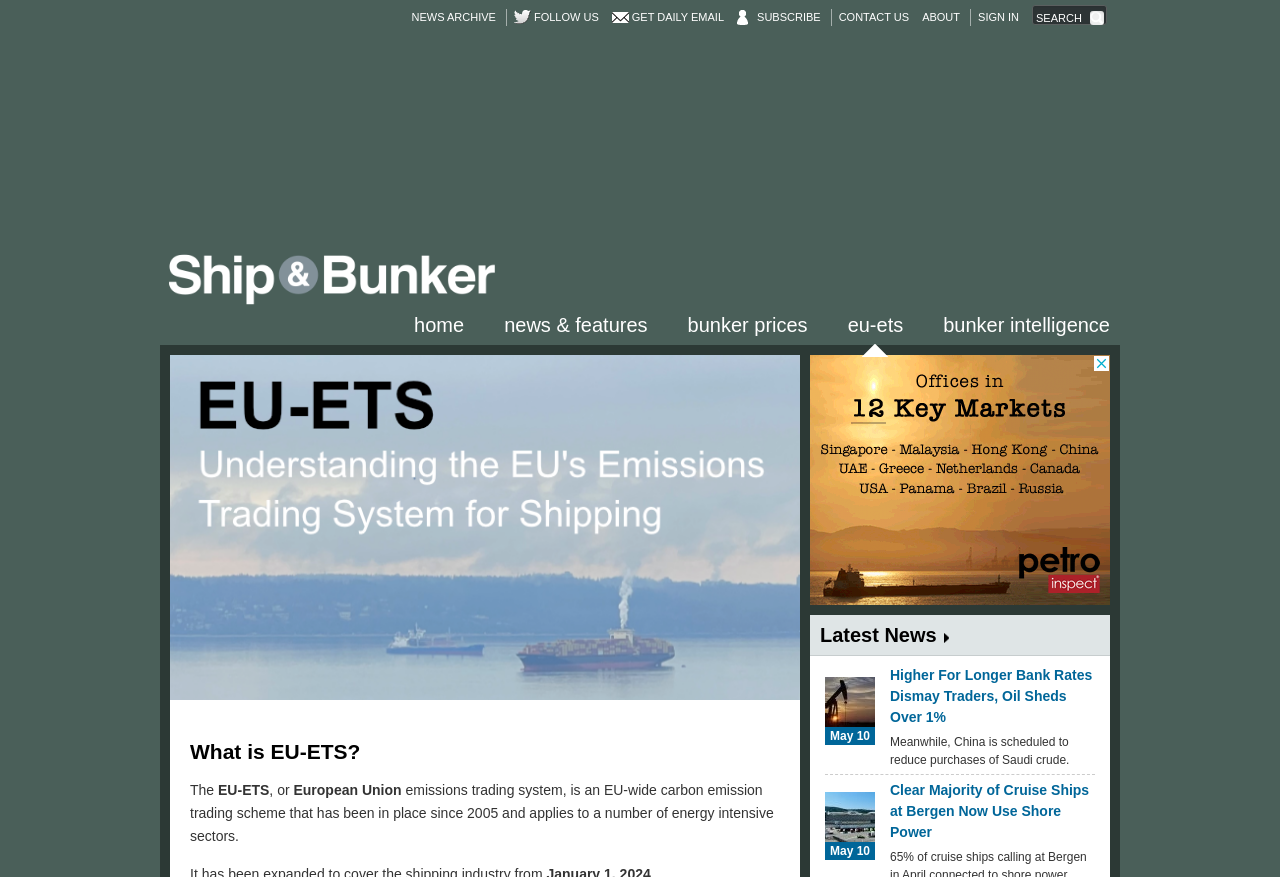Provide a thorough summary of the webpage.

The webpage is about Ship & Bunker, a publication focused on the marine fuels industry. At the top, there are several links, including "NEWS ARCHIVE", "FOLLOW US", "GET DAILY EMAIL", "SUBSCRIBE", "CONTACT US", "ABOUT", and "SIGN IN", aligned horizontally. A search box with a button is located to the right of these links.

Below the top links, there is a logo of Ship & Bunker, which is also a link, accompanied by a set of horizontal links, including "home", "news & features", "bunker prices", "eu-ets", and "bunker intelligence".

On the left side, there is a large image, and below it, a heading "What is EU-ETS?" is displayed. A paragraph of text explains what EU-ETS is, an EU-wide carbon emission trading scheme.

On the right side, there is an advertisement iframe. Below it, a heading "Latest News" is displayed, followed by a list of news articles. Each article has a title, a brief summary, and a date. Some articles also have an accompanying image. The articles are arranged vertically, with the most recent ones at the top.